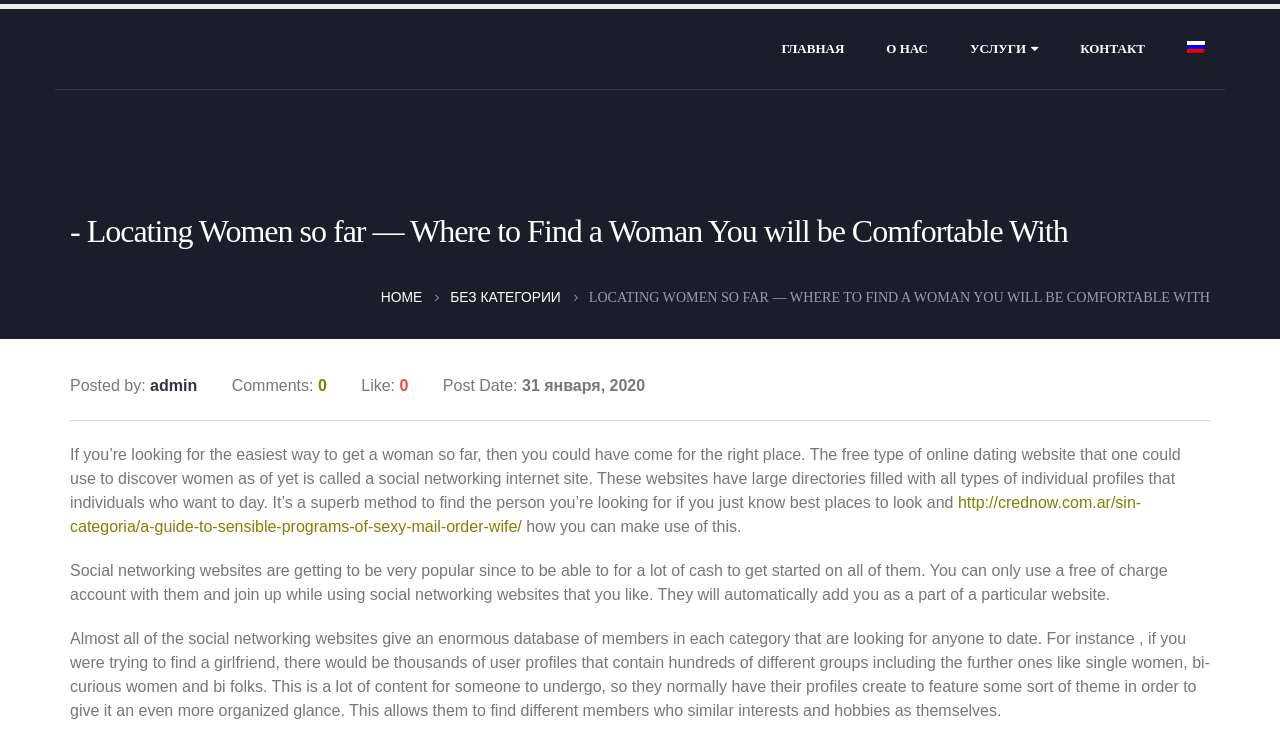Find the bounding box coordinates for the area you need to click to carry out the instruction: "Click on the 'УСЛУГИ' link". The coordinates should be four float numbers between 0 and 1, indicated as [left, top, right, bottom].

[0.742, 0.005, 0.827, 0.12]